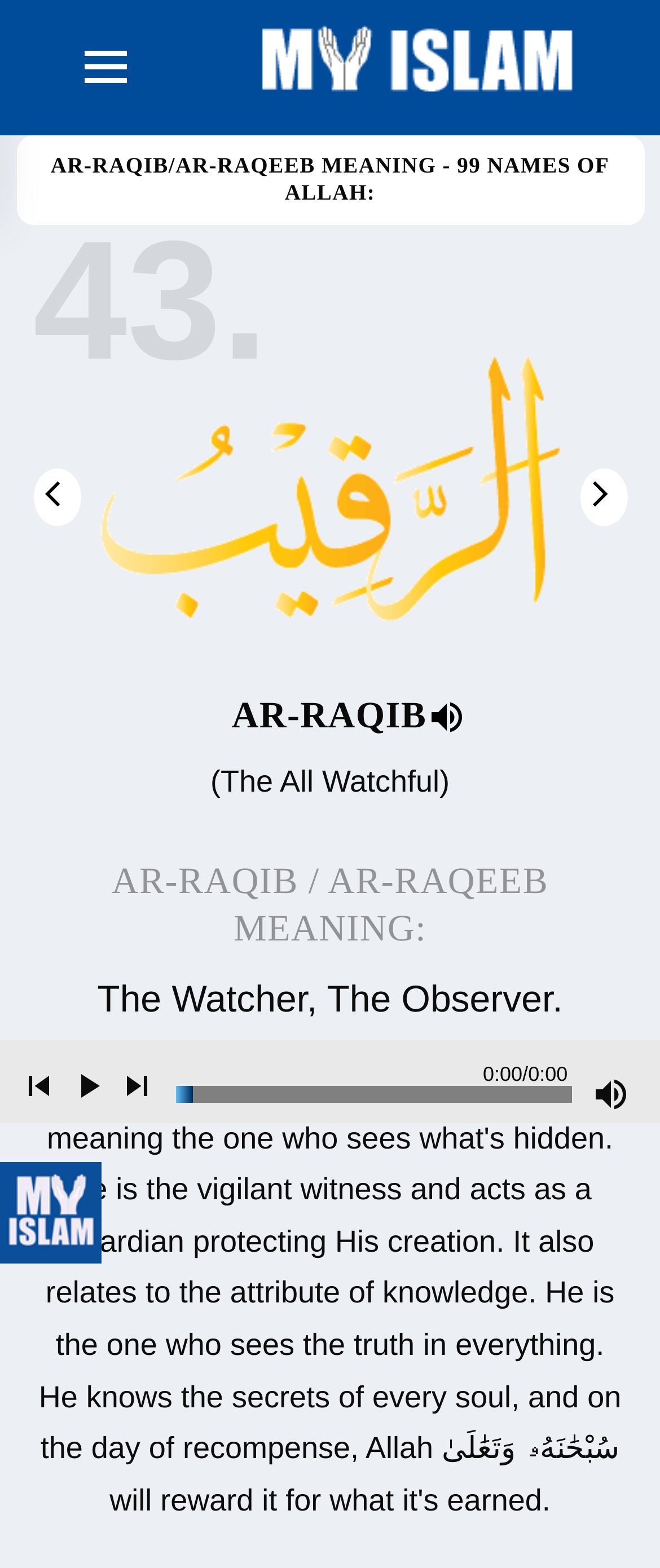What is the function of the play_arrow button?
Refer to the image and provide a detailed answer to the question.

The presence of the 'play_arrow' button, along with the 'skip_previous', 'skip_next', and 'volume_up' buttons, suggests that it is used to play an audio related to the content of the webpage, possibly a recitation or explanation of the name Ar-Raqib.